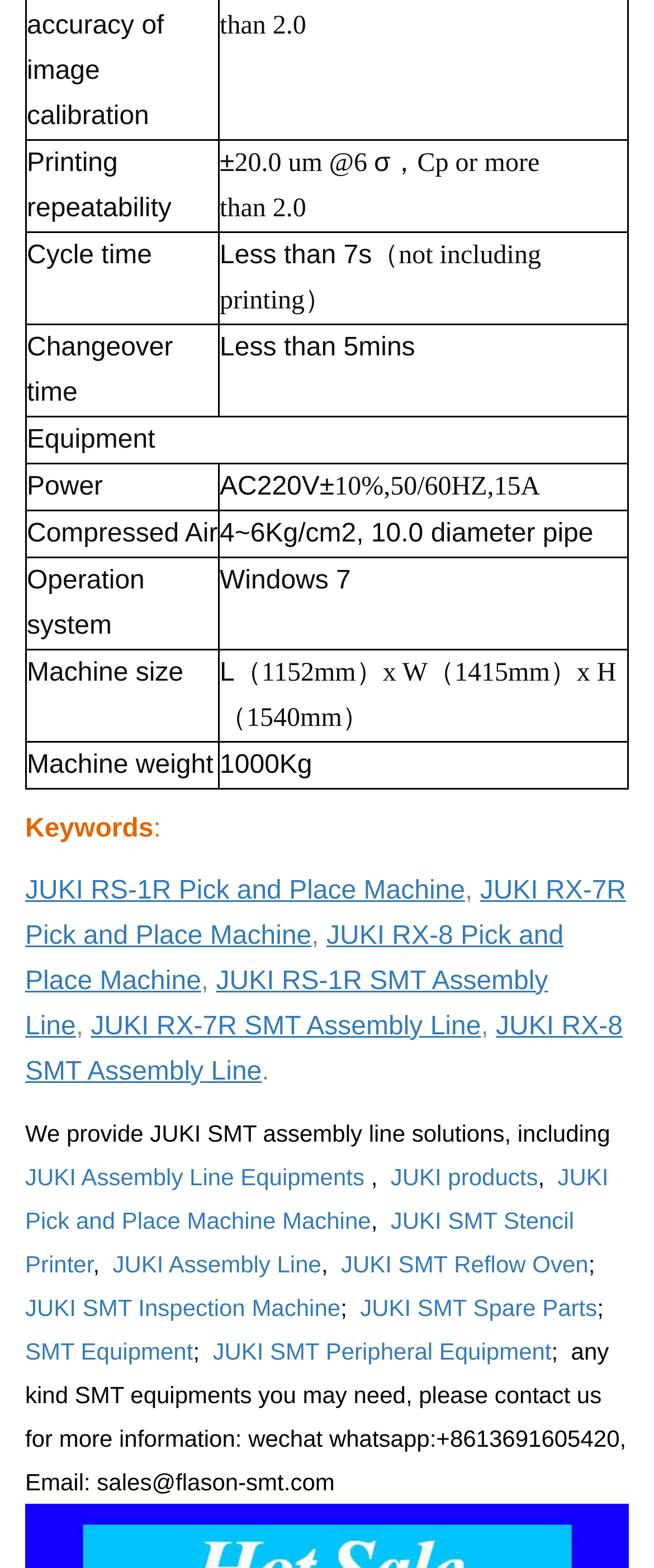Identify the bounding box for the UI element specified in this description: "JUKI RX-7R SMT Assembly Line". The coordinates must be four float numbers between 0 and 1, formatted as [left, top, right, bottom].

[0.139, 0.645, 0.735, 0.664]